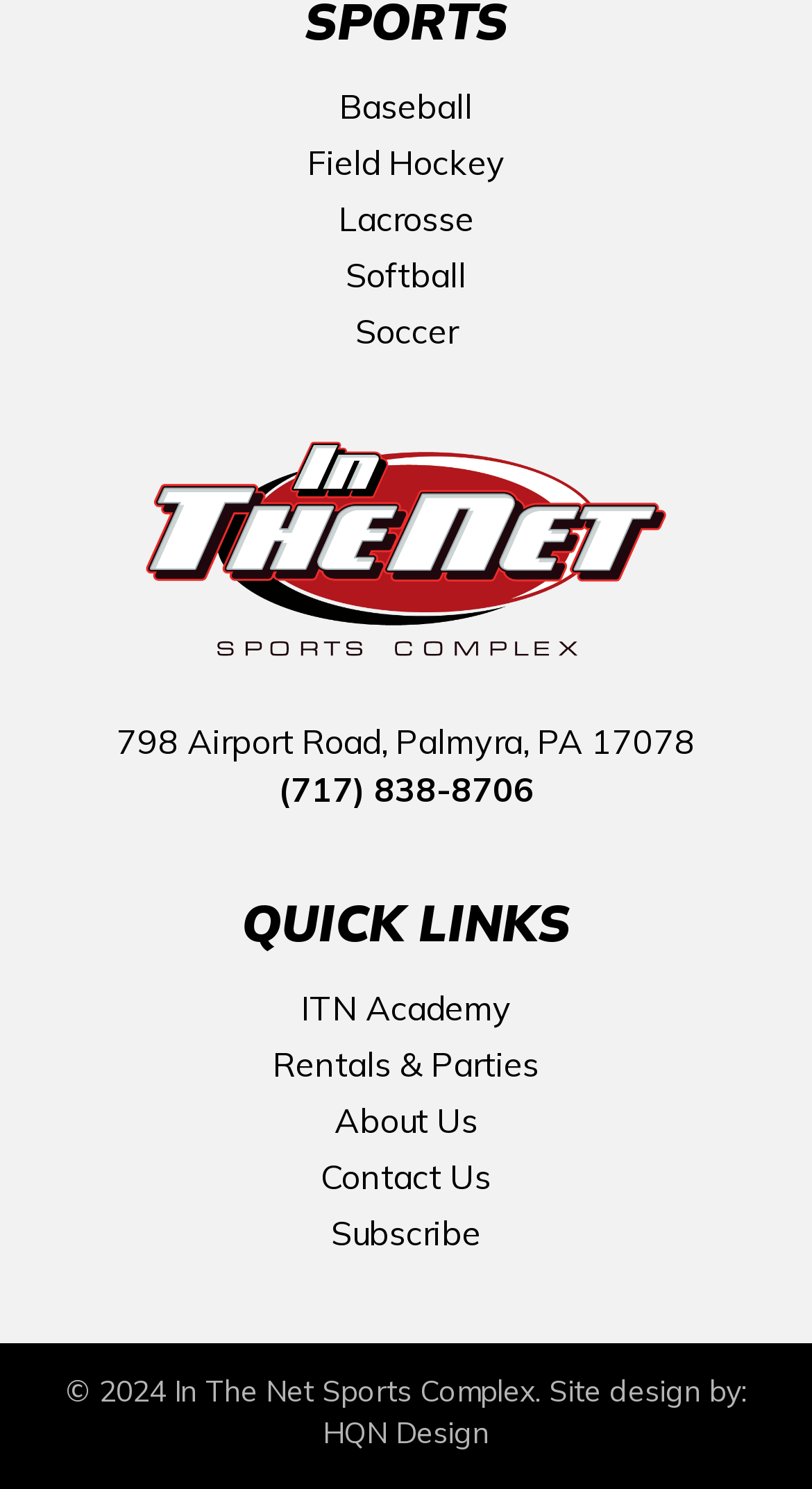What is the name of the company that designed the website?
Using the image, respond with a single word or phrase.

HQN Design